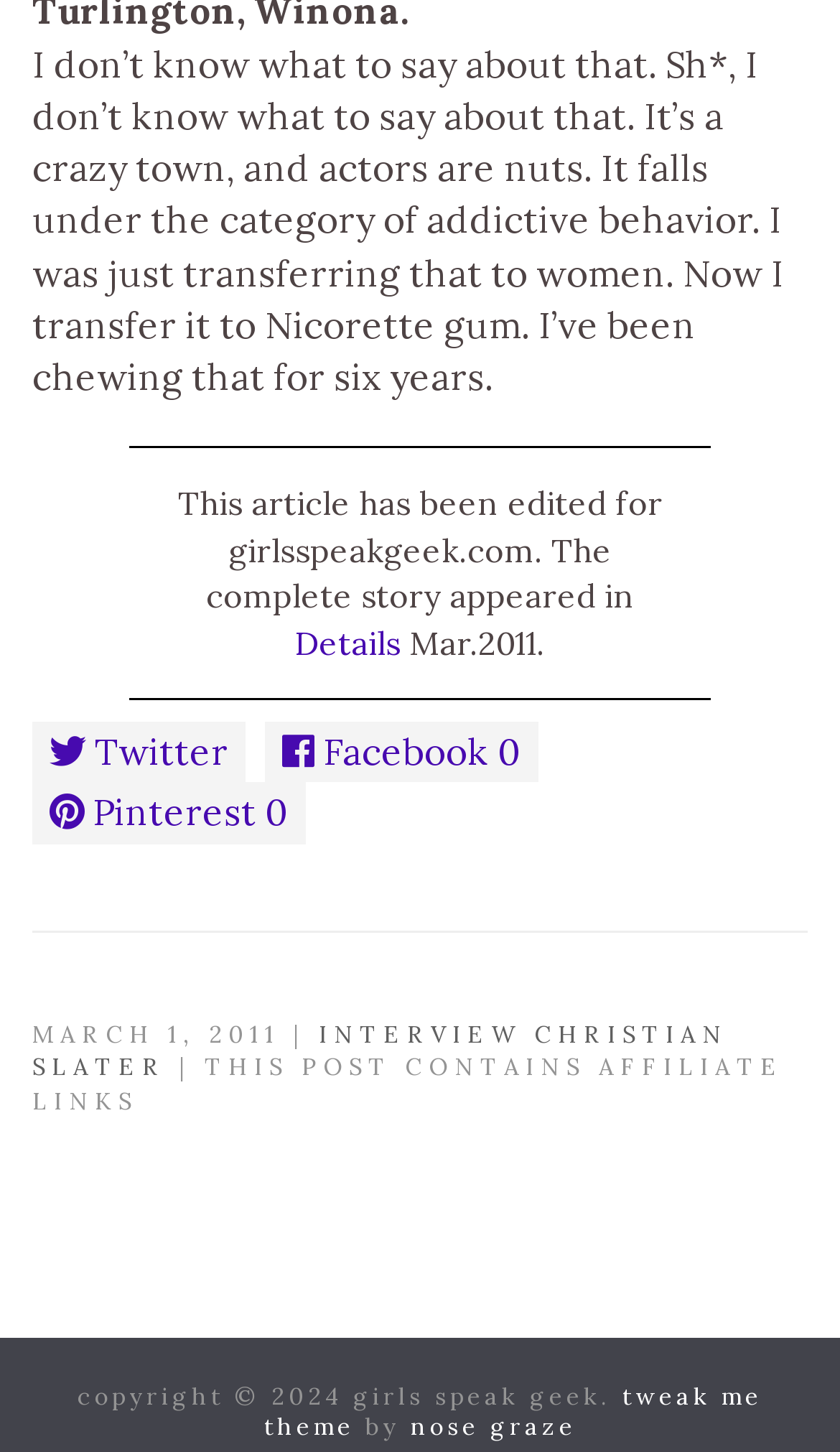What is the topic of the article?
Provide a concise answer using a single word or phrase based on the image.

Christian Slater